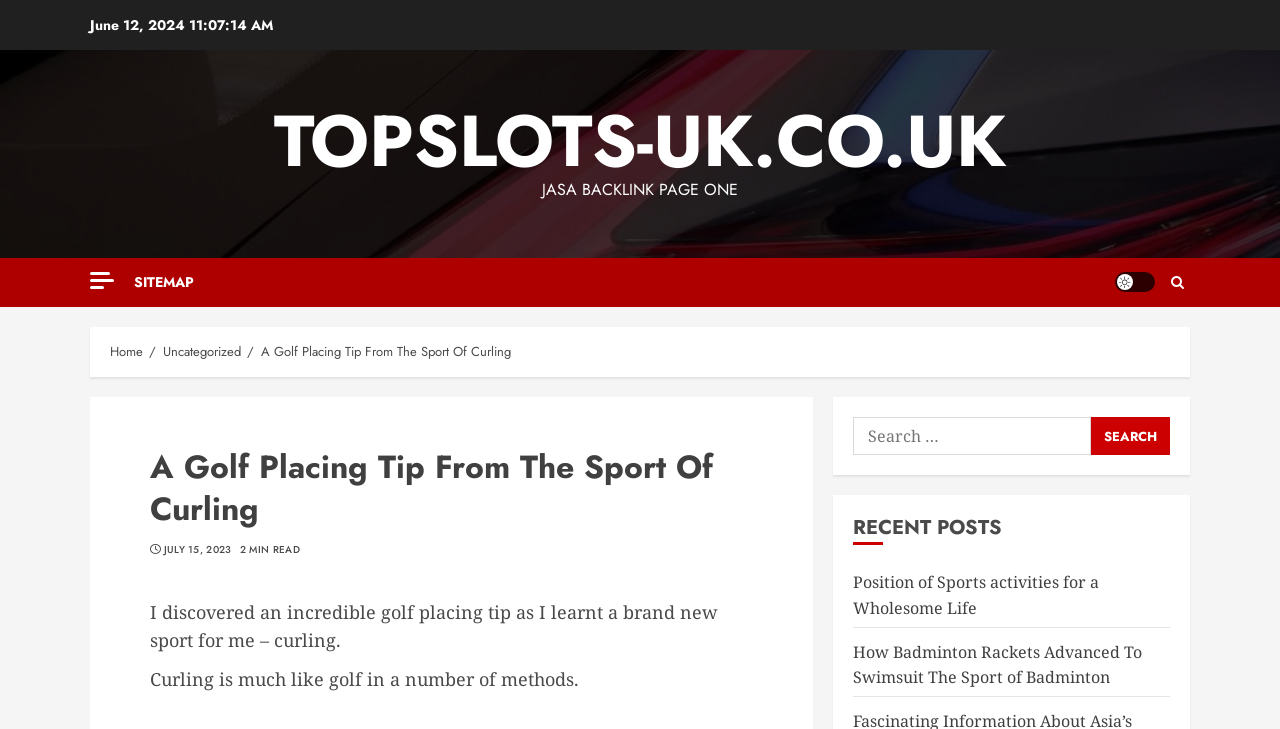Use a single word or phrase to respond to the question:
What is the date of the current post?

June 12, 2024